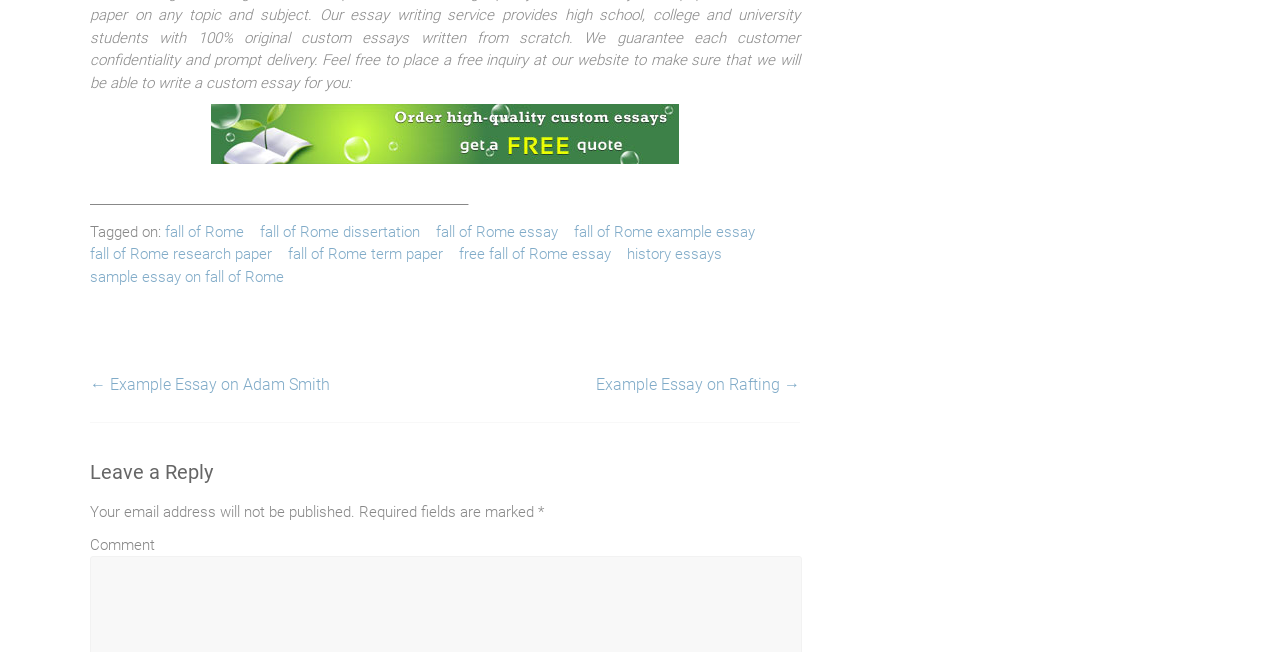Find the bounding box coordinates of the element I should click to carry out the following instruction: "View the example essay on fall of Rome".

[0.448, 0.339, 0.59, 0.373]